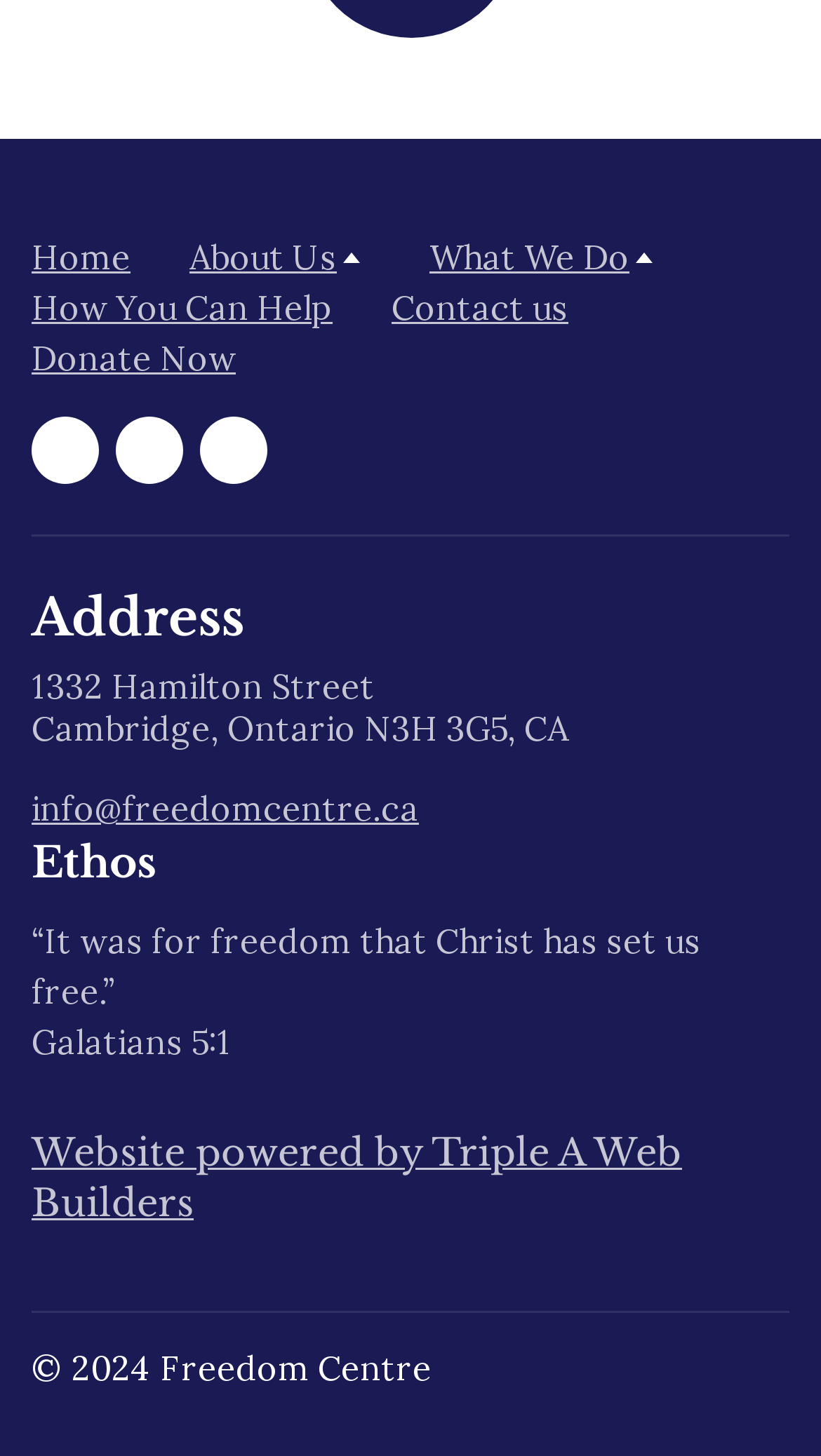Based on the image, provide a detailed response to the question:
What year is the copyright of the Freedom Centre?

I found the copyright year by looking at the static text at the bottom of the page, which says '© 2024 Freedom Centre'.